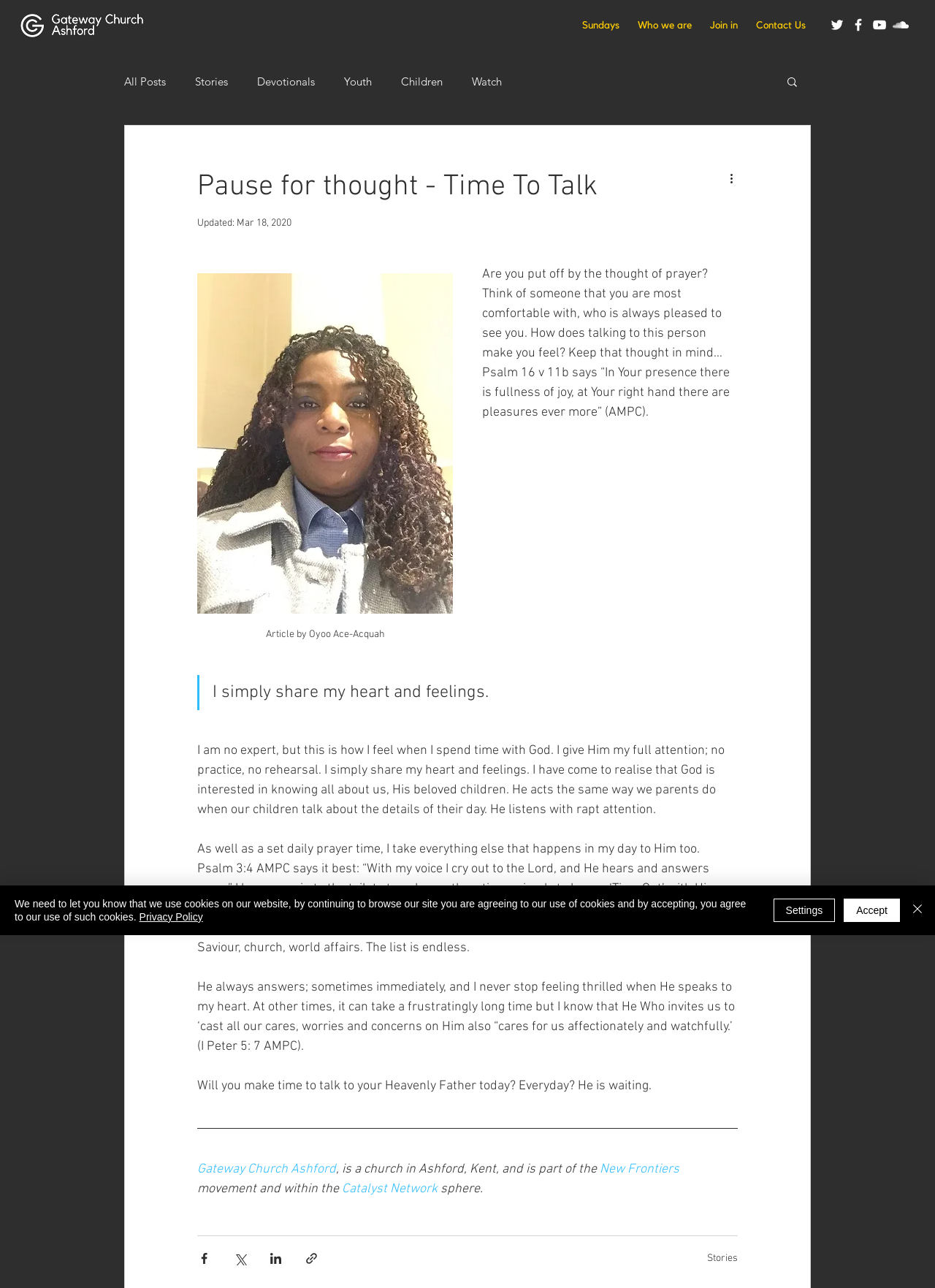Extract the bounding box of the UI element described as: "Gateway Church Ashford".

[0.211, 0.902, 0.359, 0.914]